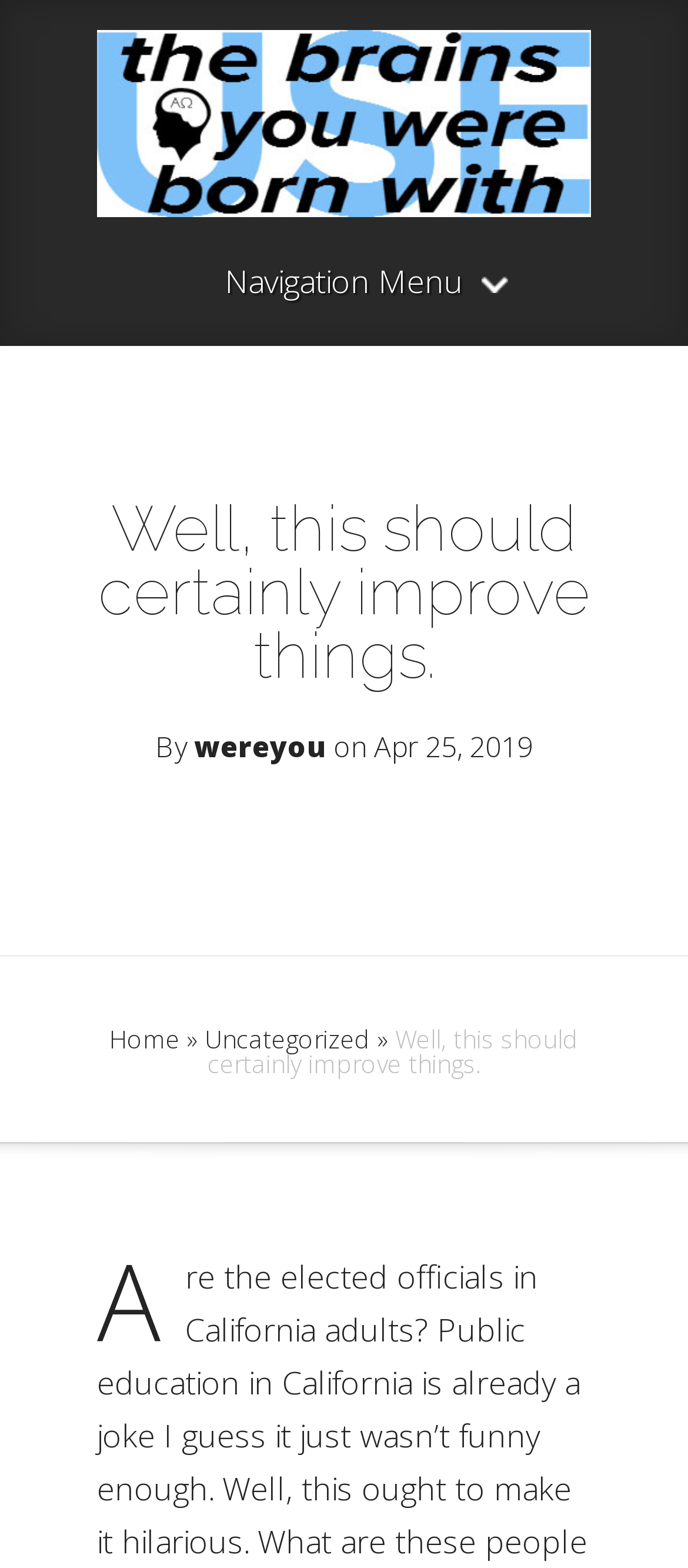Identify the bounding box of the HTML element described as: "Home".

[0.159, 0.652, 0.262, 0.674]